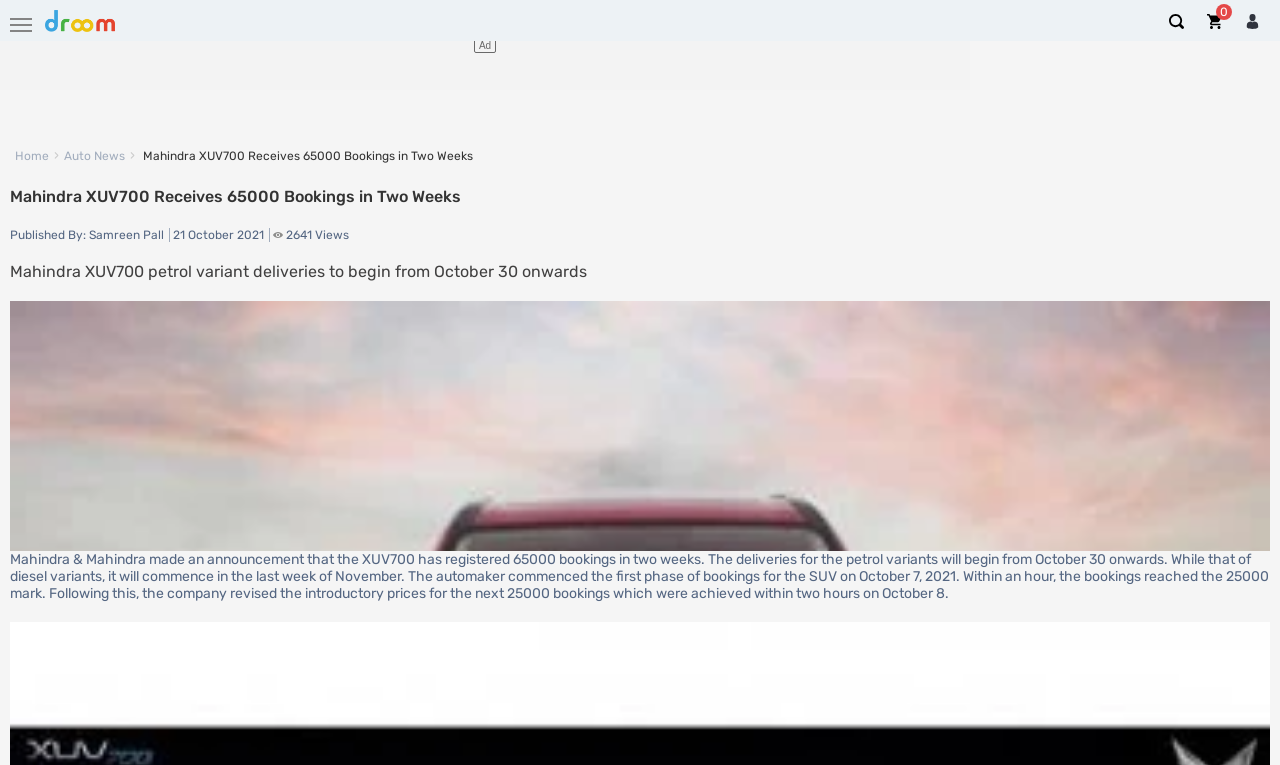Find the bounding box coordinates for the HTML element described in this sentence: "Home". Provide the coordinates as four float numbers between 0 and 1, in the format [left, top, right, bottom].

[0.012, 0.195, 0.038, 0.213]